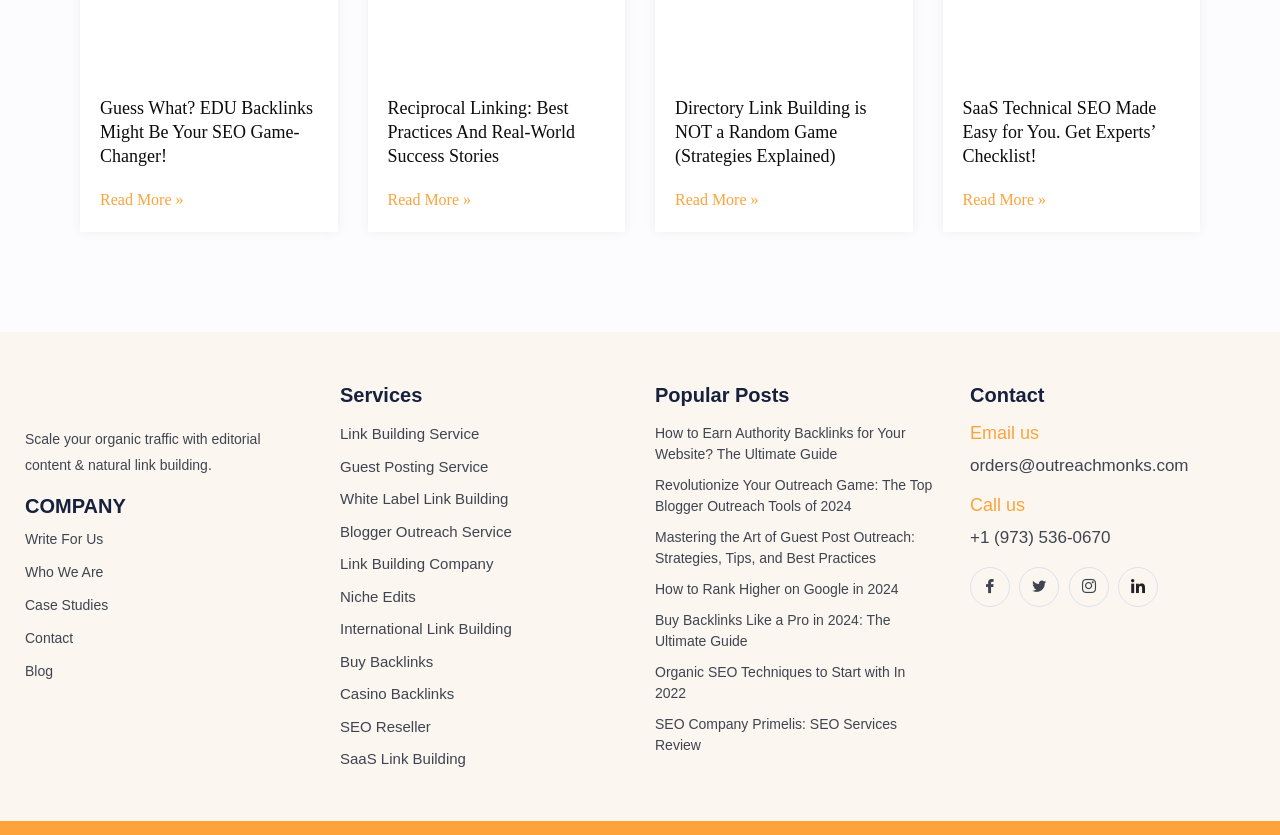Pinpoint the bounding box coordinates for the area that should be clicked to perform the following instruction: "Click on the logo".

[0.02, 0.457, 0.117, 0.504]